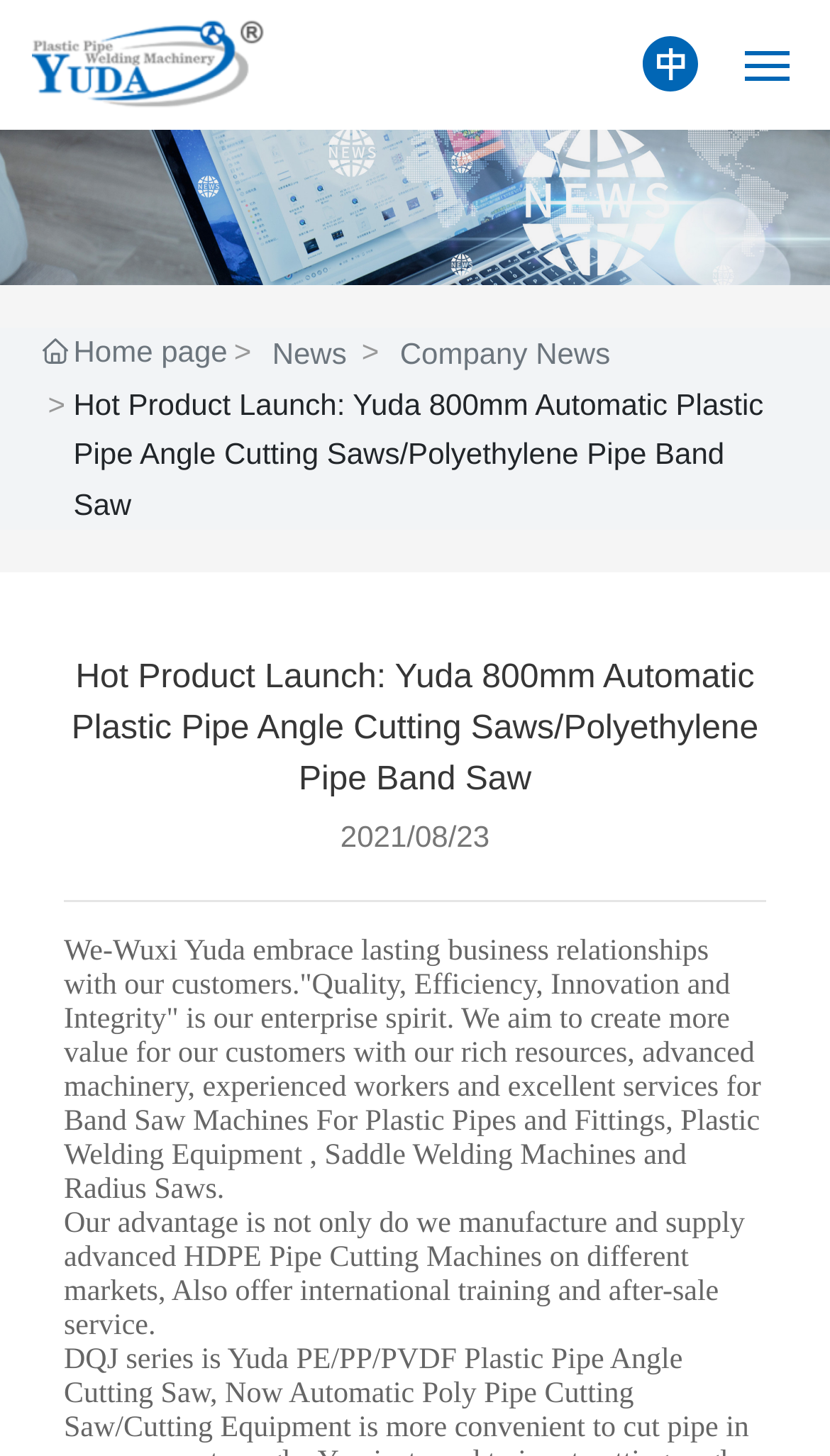Determine the bounding box coordinates of the region I should click to achieve the following instruction: "switch to Chinese version". Ensure the bounding box coordinates are four float numbers between 0 and 1, i.e., [left, top, right, bottom].

[0.774, 0.03, 0.841, 0.054]